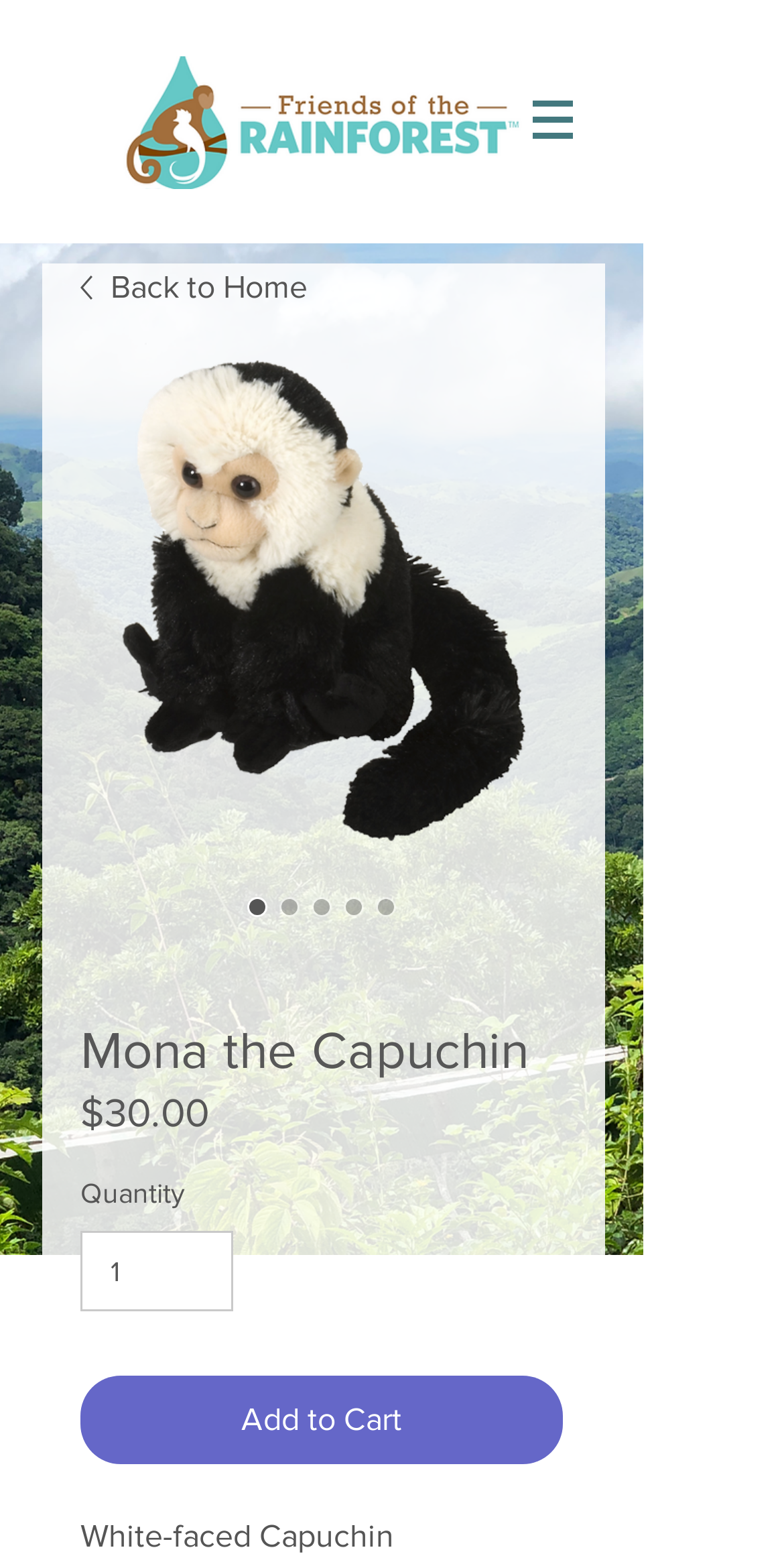Reply to the question with a single word or phrase:
What is the purpose of the button with the text 'Add to Cart'?

to add the Rainforest Pal to the cart